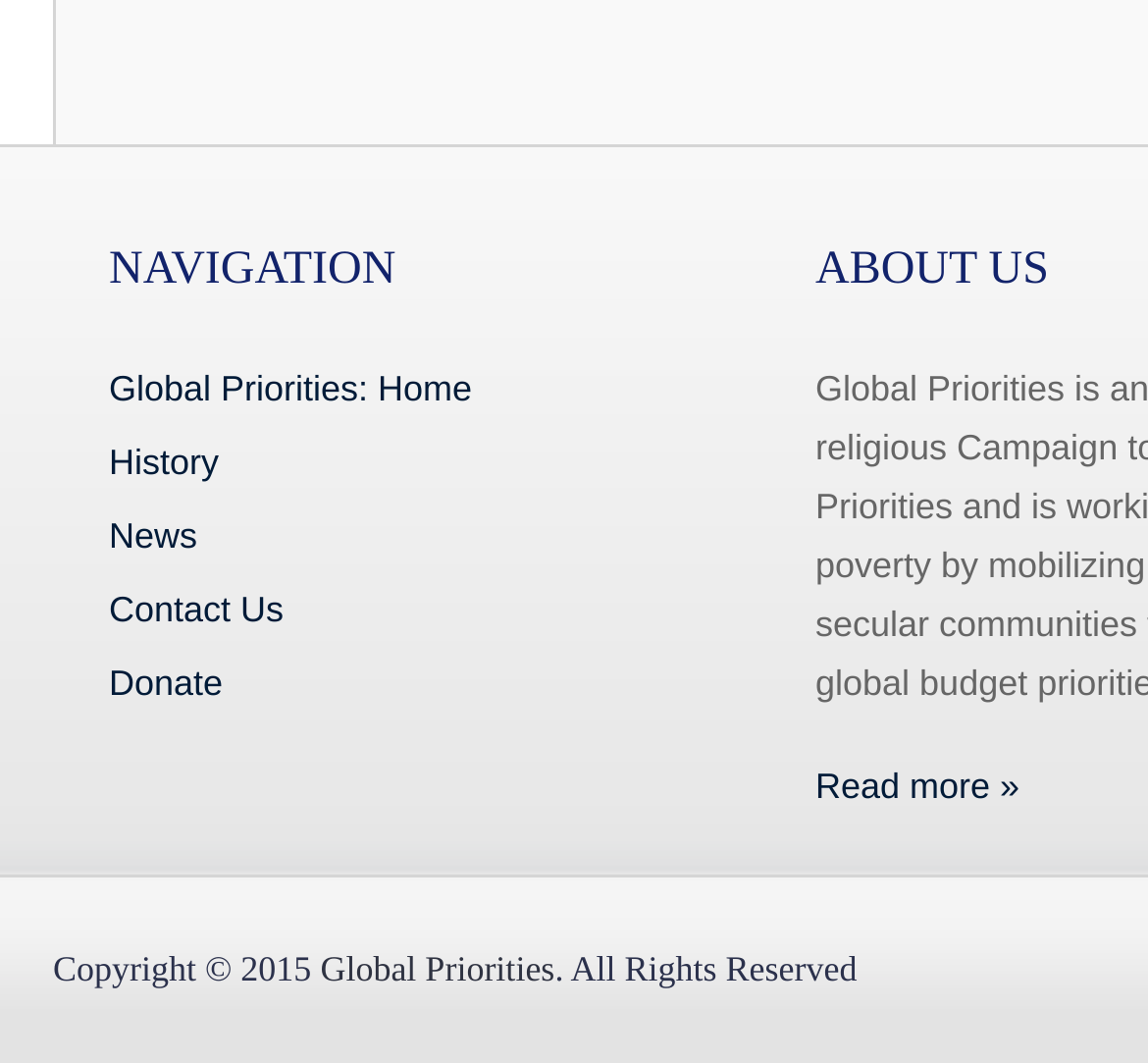Identify the bounding box for the UI element described as: "Contact Us". Ensure the coordinates are four float numbers between 0 and 1, formatted as [left, top, right, bottom].

[0.095, 0.555, 0.247, 0.594]